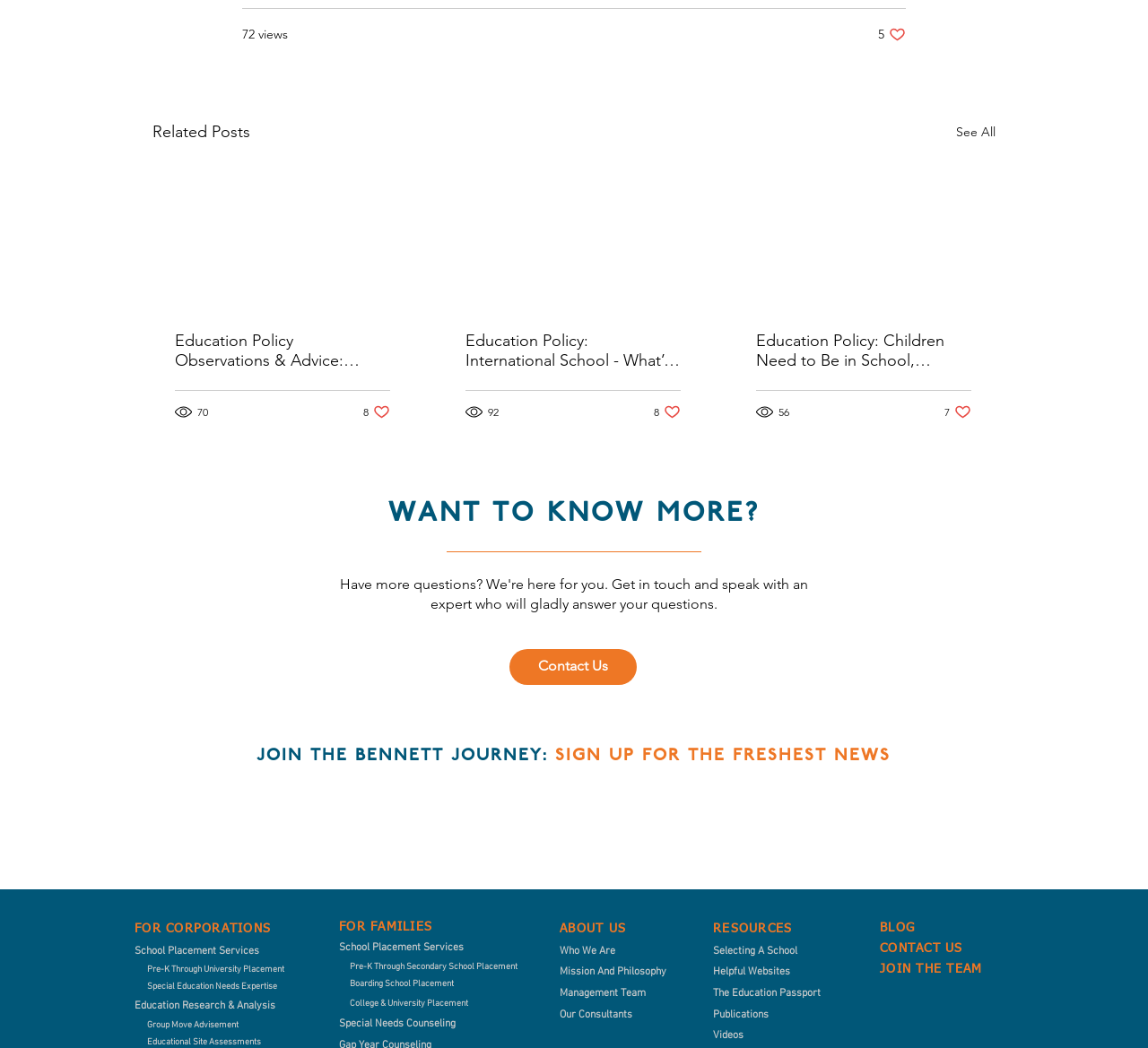What is the 'RESOURCES' section about?
Answer the question with a detailed explanation, including all necessary information.

The 'RESOURCES' section contains links to various resources such as 'Selecting A School', 'Helpful Websites', 'The Education Passport', and 'Publications', indicating that it is a section providing resources related to education.